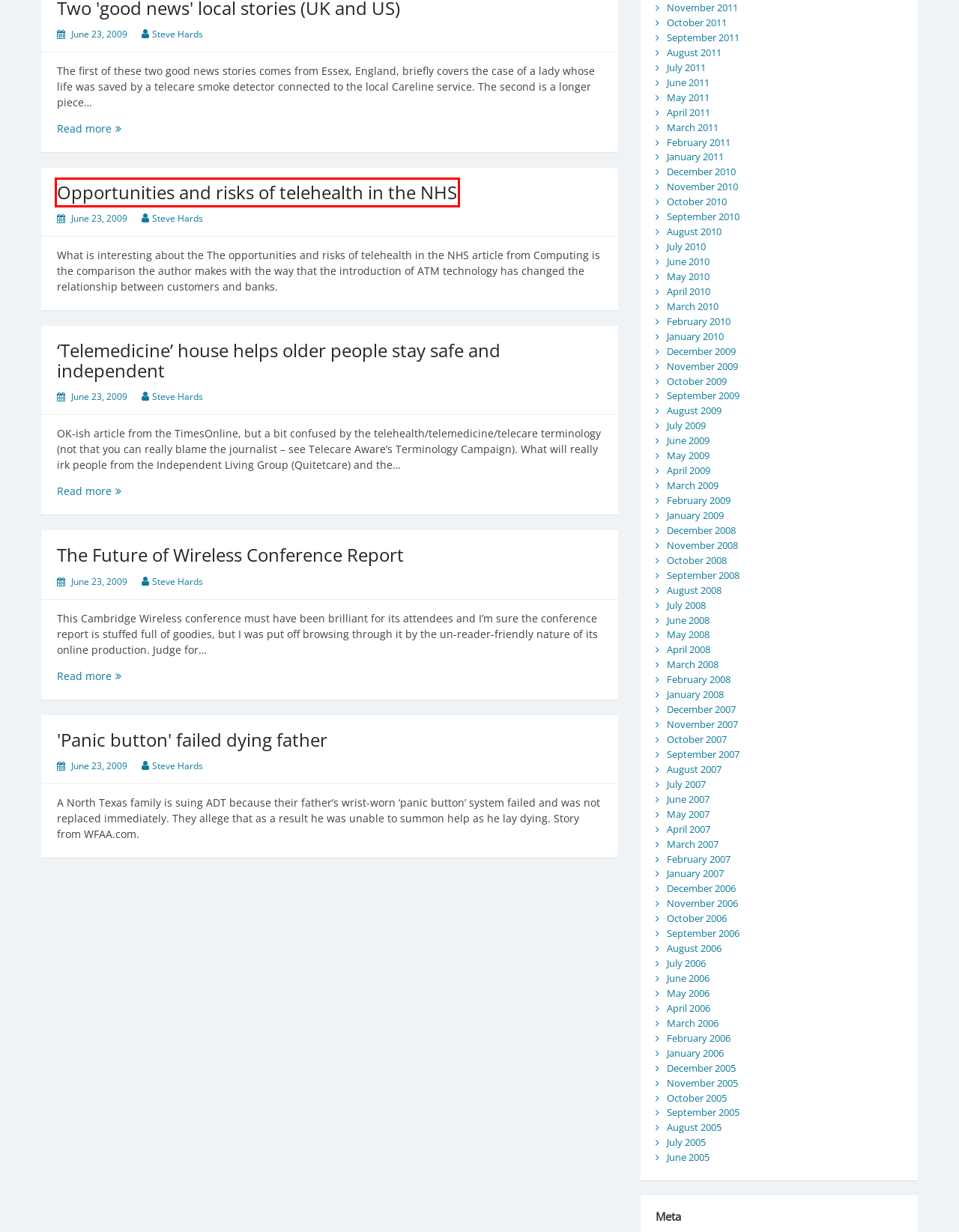You have a screenshot of a webpage with an element surrounded by a red bounding box. Choose the webpage description that best describes the new page after clicking the element inside the red bounding box. Here are the candidates:
A. January 2009 – TTA Archives 2005-2012
B. September 2009 – TTA Archives 2005-2012
C. July 2011 – TTA Archives 2005-2012
D. May 2010 – TTA Archives 2005-2012
E. Opportunities and risks of telehealth in the NHS – TTA Archives 2005-2012
F. November 2010 – TTA Archives 2005-2012
G. April 2010 – TTA Archives 2005-2012
H. May 2011 – TTA Archives 2005-2012

E